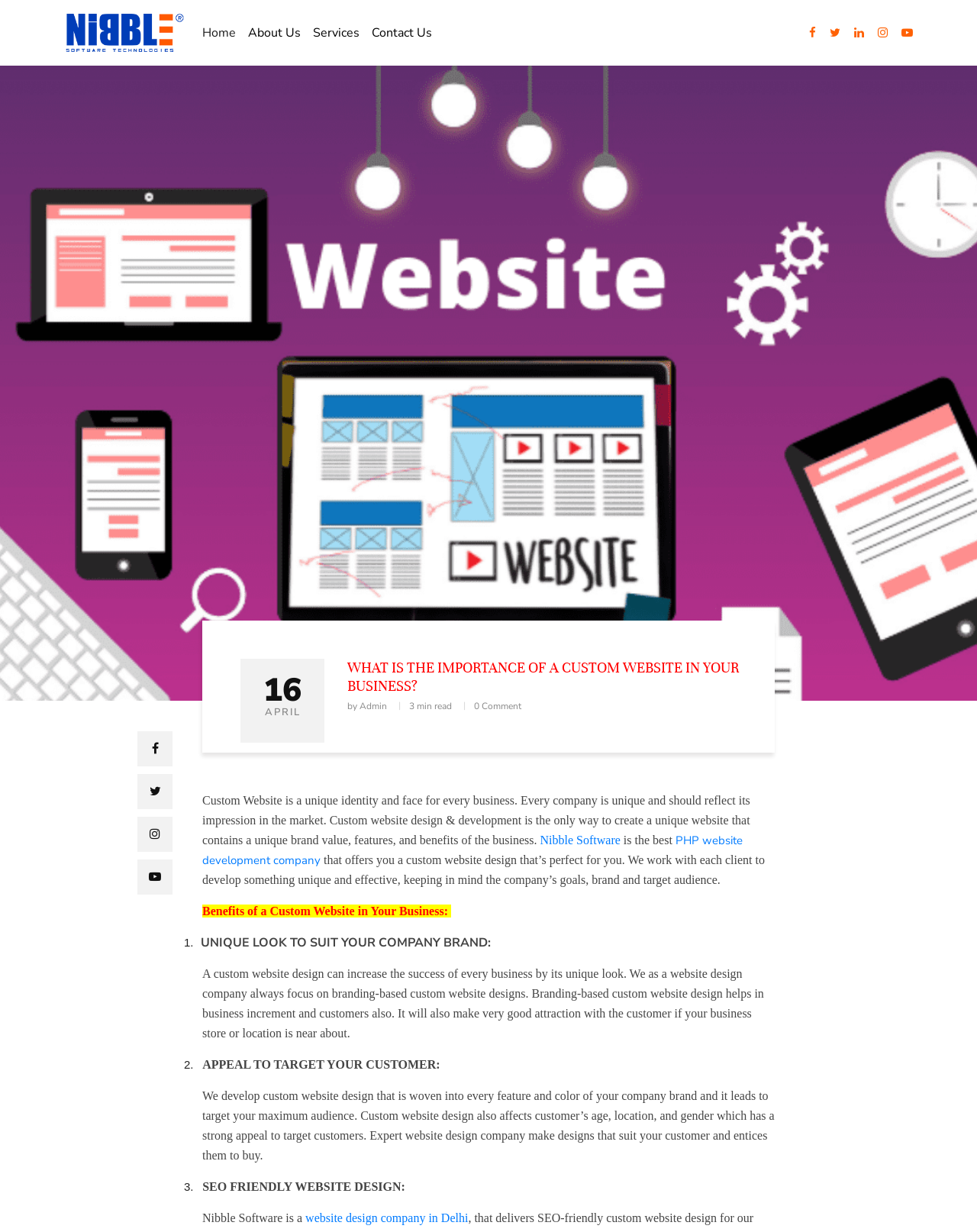What is the third benefit of a custom website in a business?
With the help of the image, please provide a detailed response to the question.

The webpage lists three benefits of a custom website in a business, and the third benefit is SEO friendly website design, which is mentioned in the third point of the benefits section.